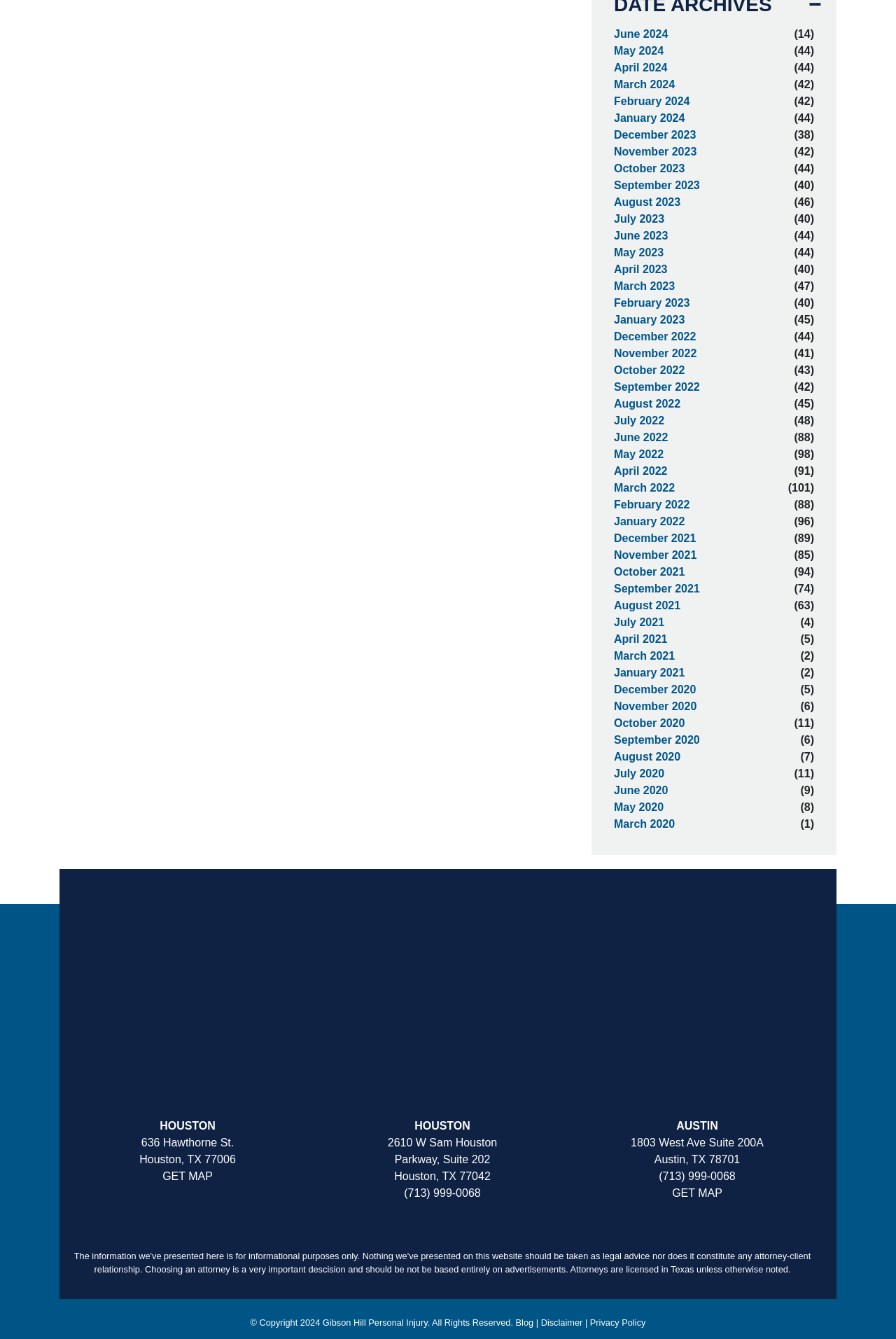Determine the bounding box coordinates of the clickable region to carry out the instruction: "Click on June 2024".

[0.685, 0.019, 0.883, 0.032]